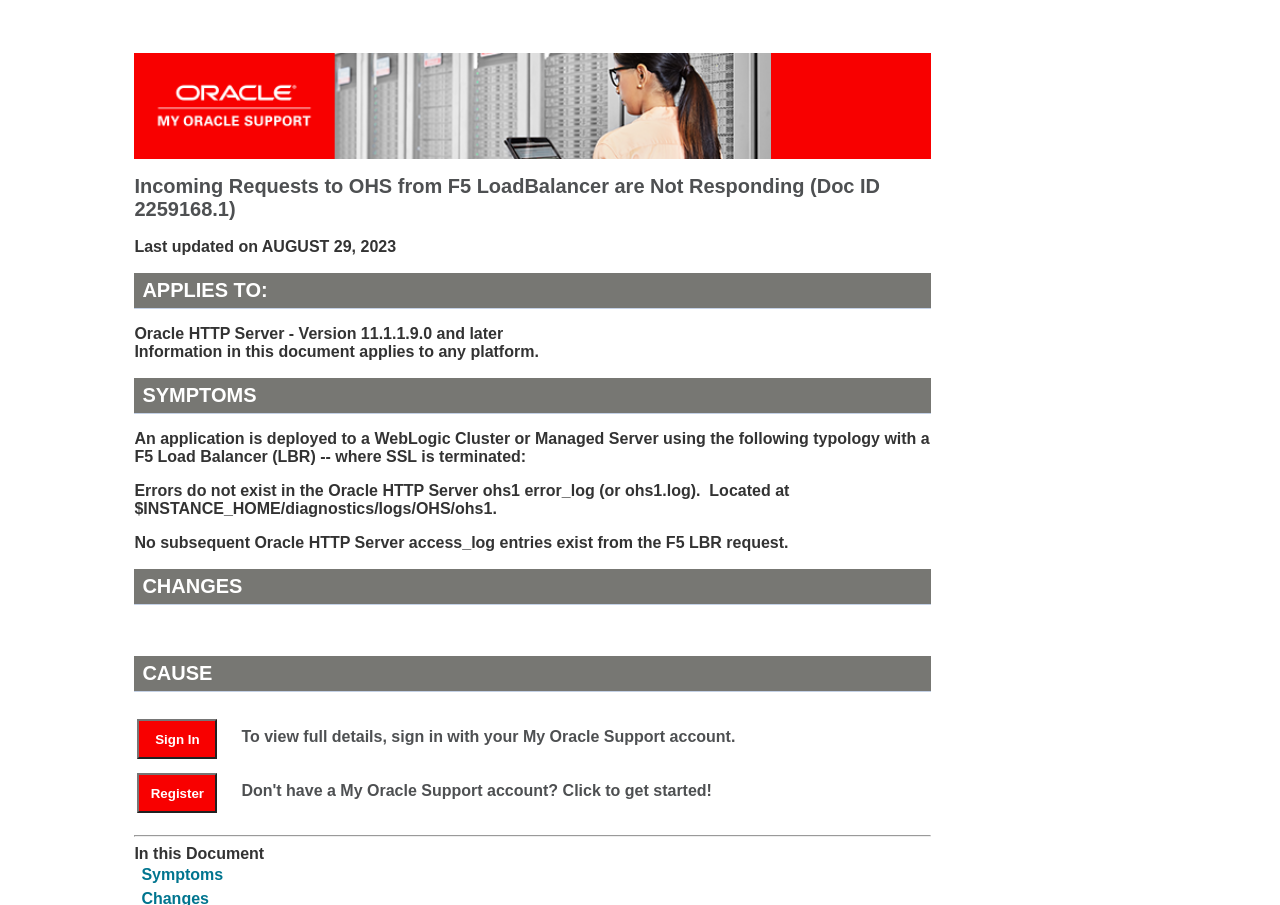What is the last updated date mentioned?
Can you offer a detailed and complete answer to this question?

The last updated date is mentioned in the text 'Last updated on AUGUST 29, 2023' which is located above the 'APPLIES TO:' heading.